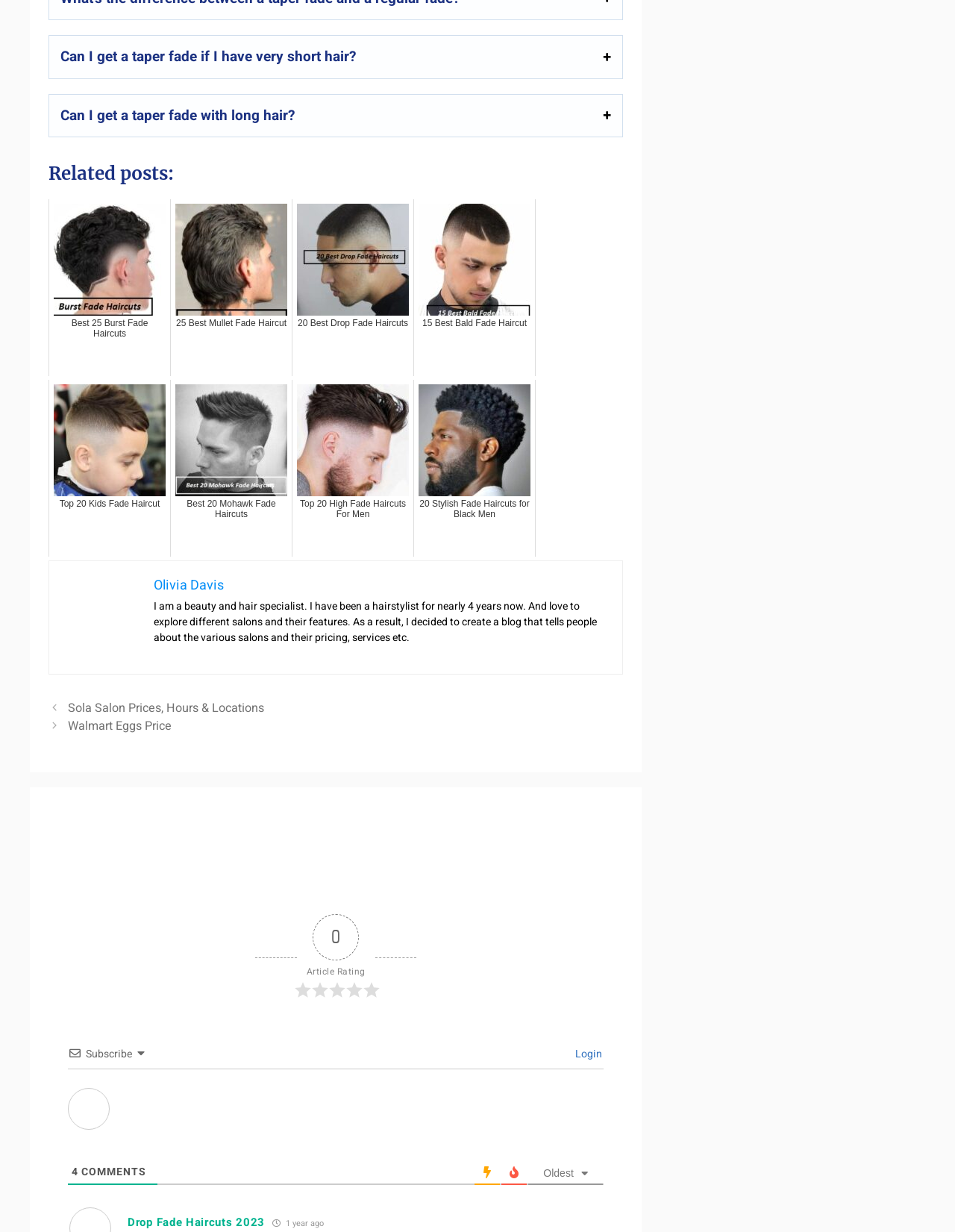Please indicate the bounding box coordinates for the clickable area to complete the following task: "Click on 'burst fade haircuts Best 25 Burst Fade Haircuts'". The coordinates should be specified as four float numbers between 0 and 1, i.e., [left, top, right, bottom].

[0.051, 0.162, 0.179, 0.306]